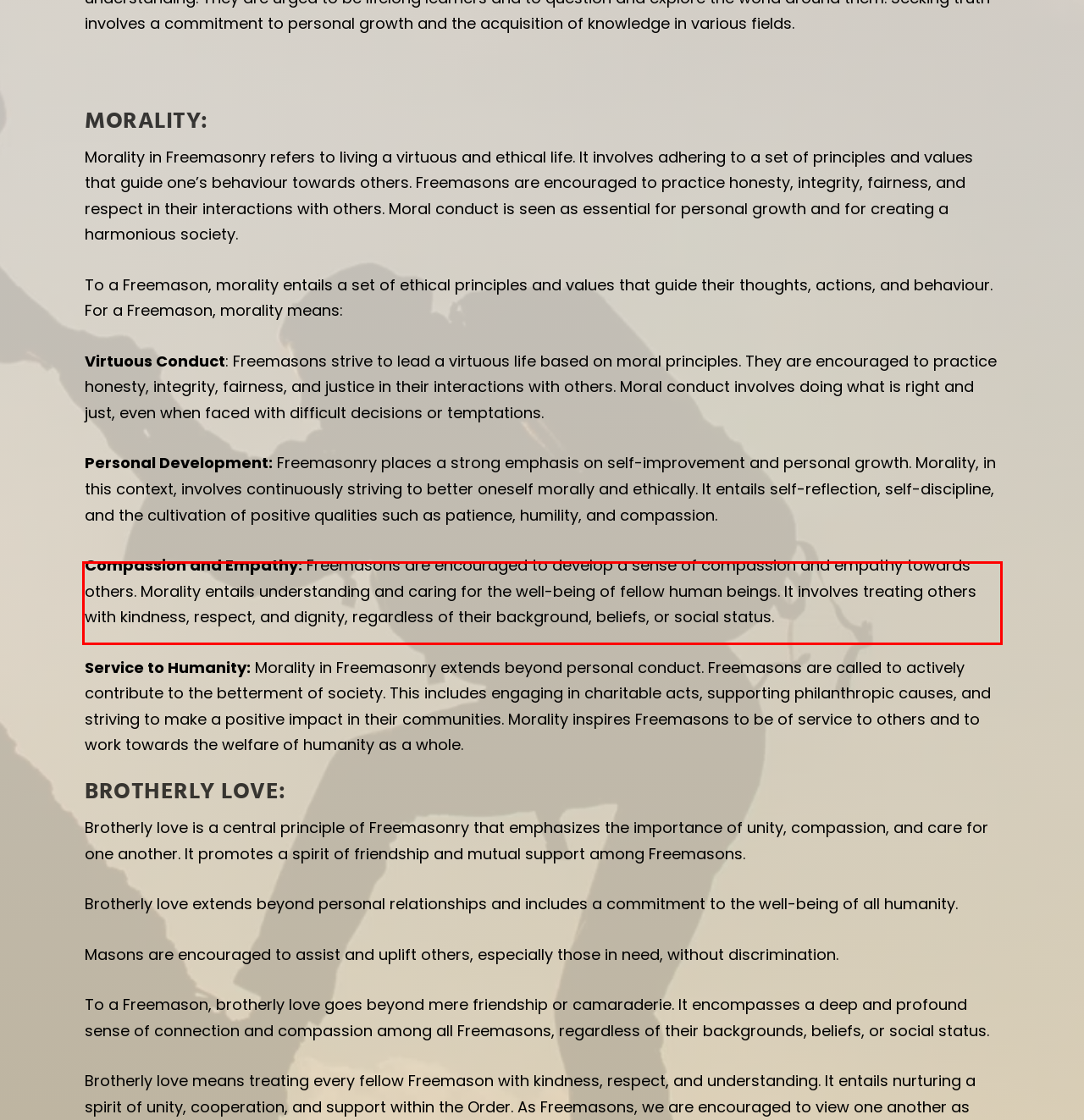Your task is to recognize and extract the text content from the UI element enclosed in the red bounding box on the webpage screenshot.

Compassion and Empathy: Freemasons are encouraged to develop a sense of compassion and empathy towards others. Morality entails understanding and caring for the well-being of fellow human beings. It involves treating others with kindness, respect, and dignity, regardless of their background, beliefs, or social status.